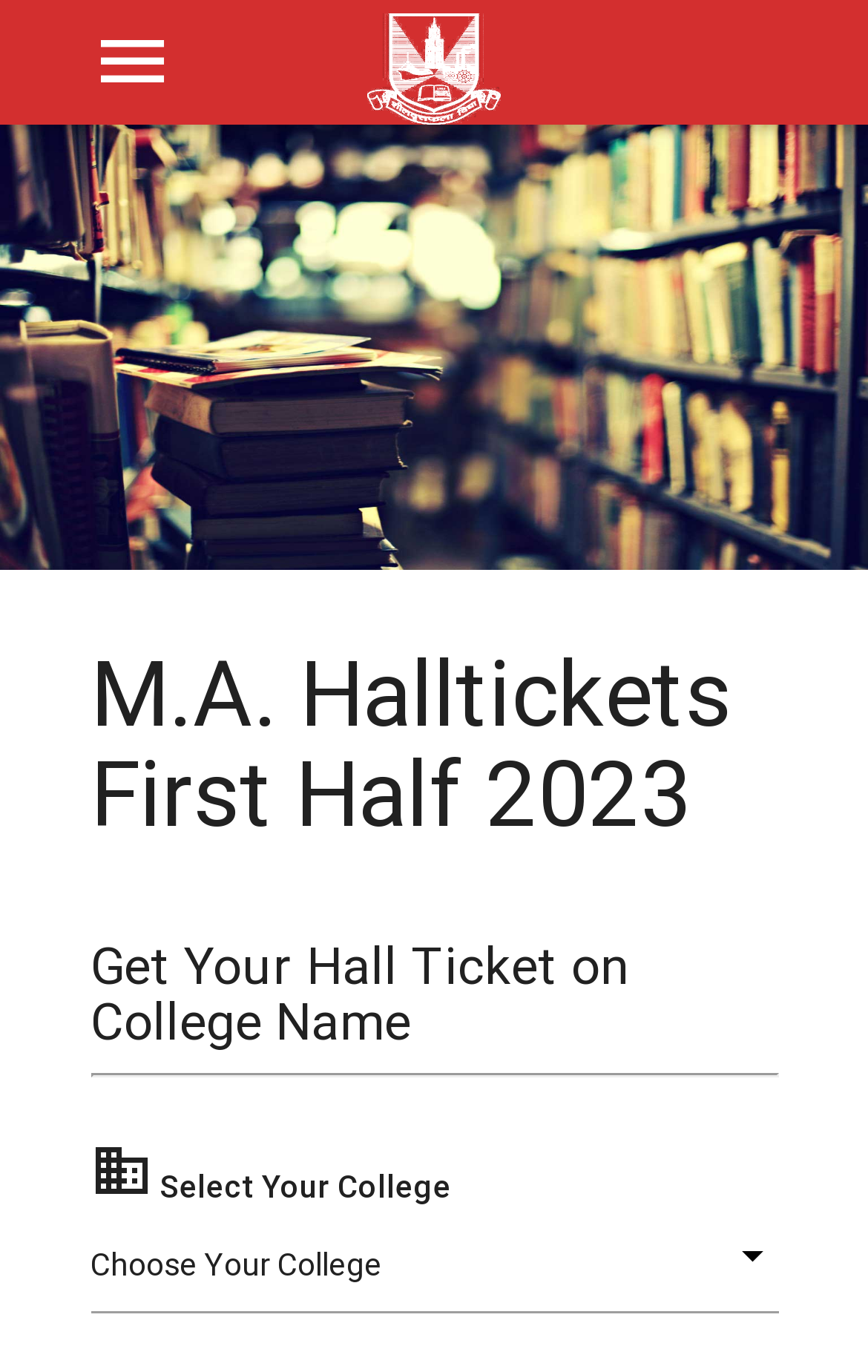Answer the following inquiry with a single word or phrase:
Is the hall ticket available for all colleges?

Unknown